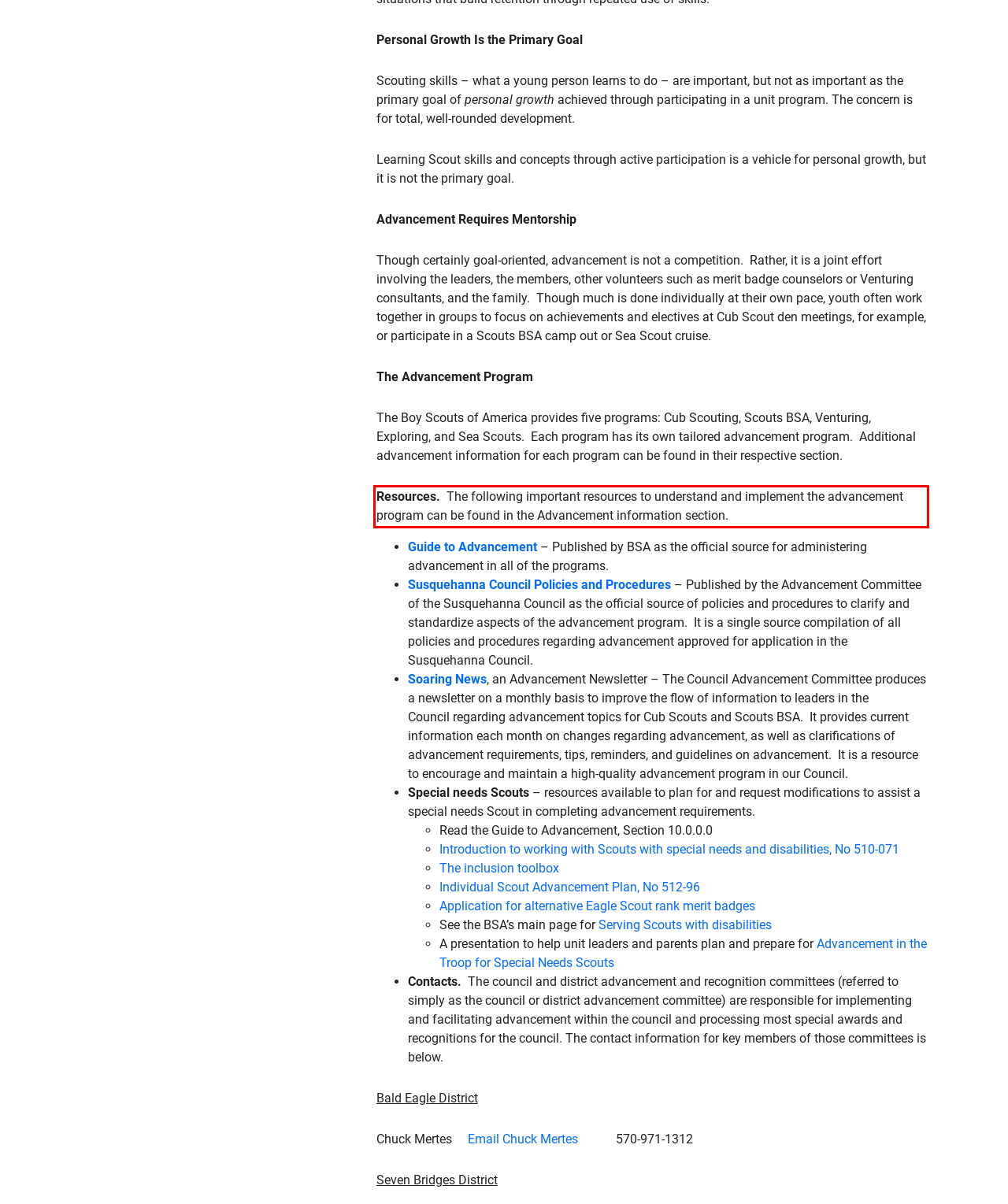You are provided with a screenshot of a webpage containing a red bounding box. Please extract the text enclosed by this red bounding box.

Resources. The following important resources to understand and implement the advancement program can be found in the Advancement information section.